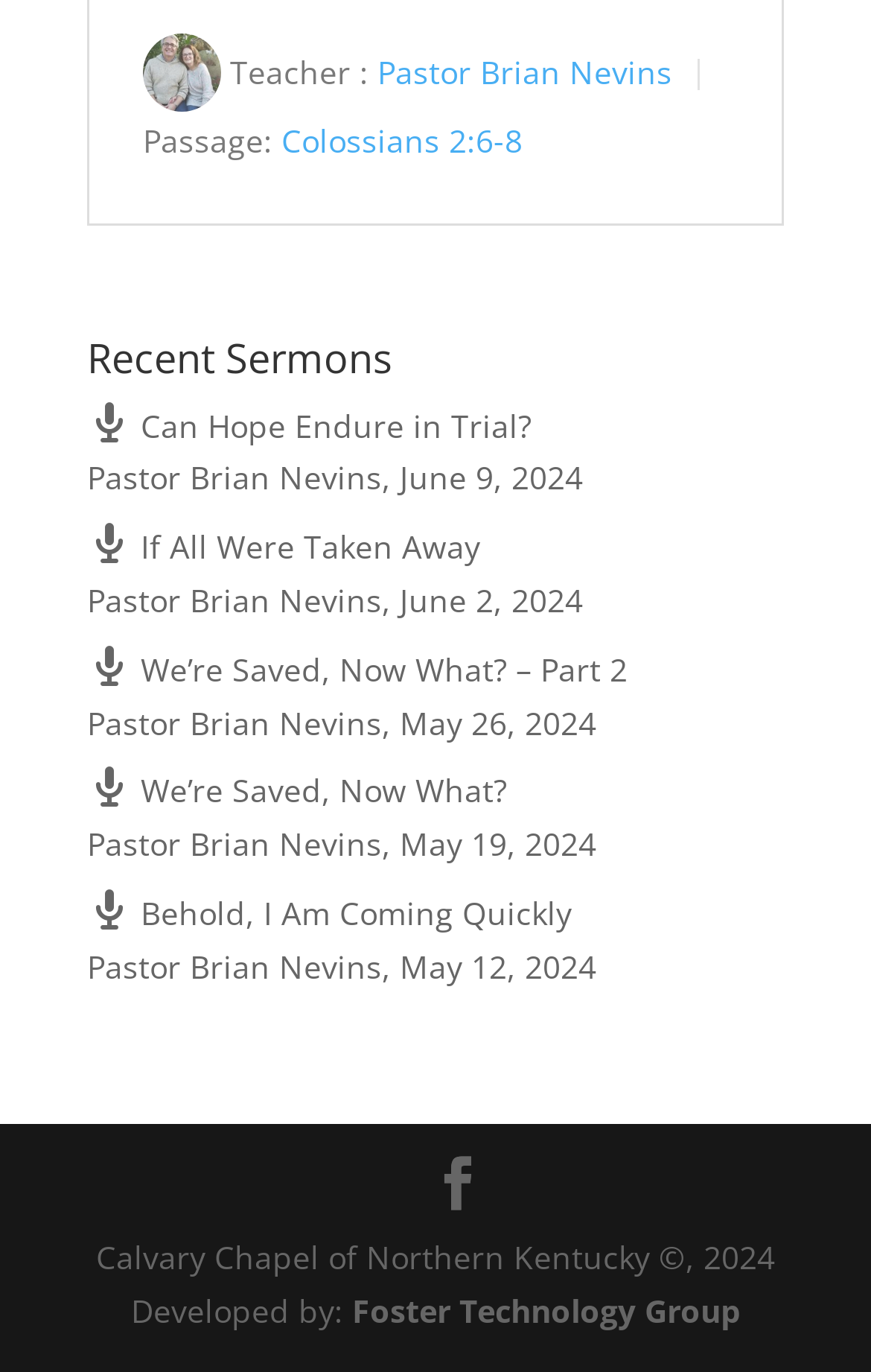Highlight the bounding box coordinates of the element that should be clicked to carry out the following instruction: "Visit Foster Technology Group website". The coordinates must be given as four float numbers ranging from 0 to 1, i.e., [left, top, right, bottom].

[0.404, 0.94, 0.85, 0.971]